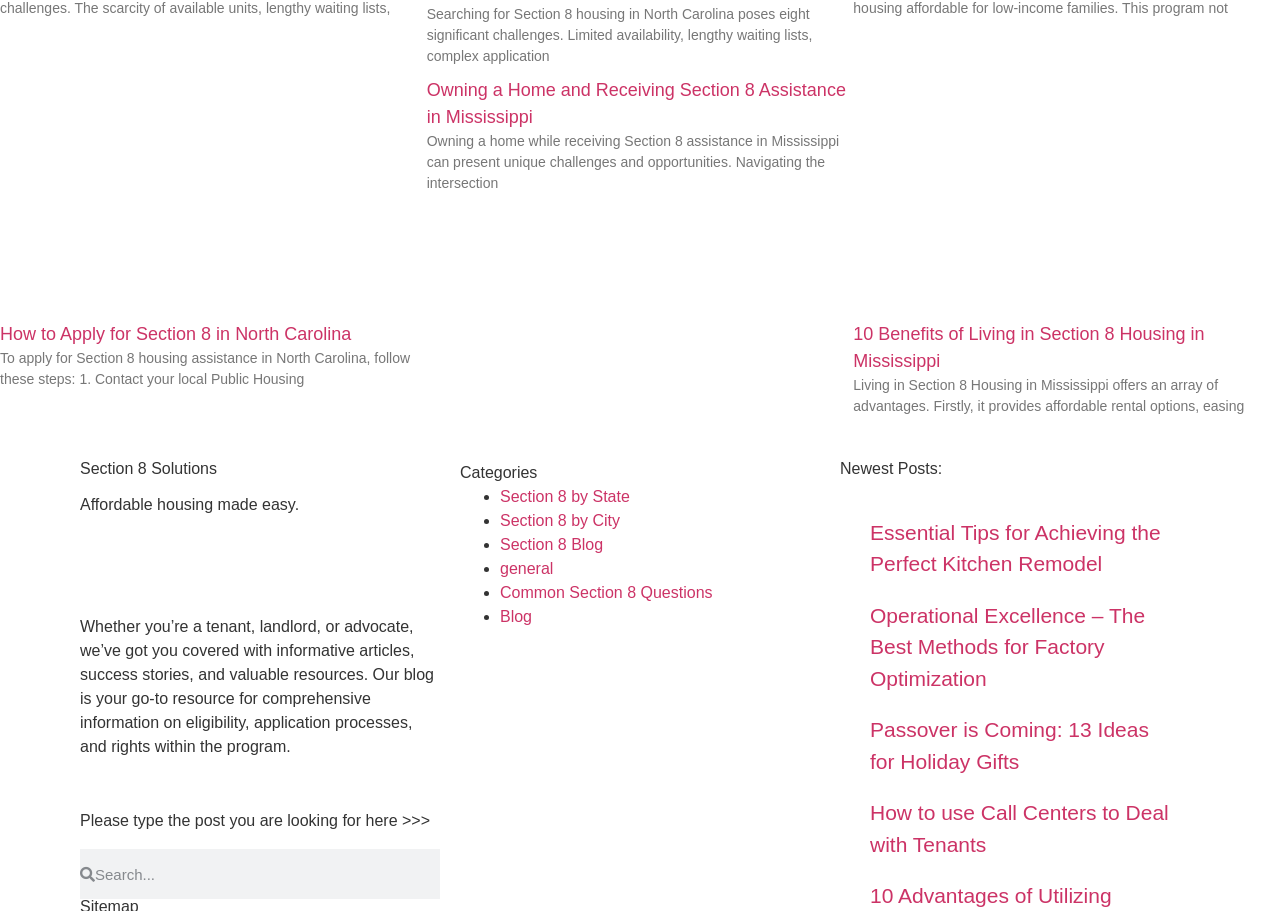Please indicate the bounding box coordinates of the element's region to be clicked to achieve the instruction: "Visit the Section 8 Solutions blog". Provide the coordinates as four float numbers between 0 and 1, i.e., [left, top, right, bottom].

[0.062, 0.505, 0.17, 0.523]